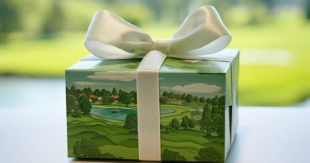Break down the image and describe every detail you can observe.

The image features a beautifully wrapped gift box adorned with a white ribbon, set against a scenic backdrop of a golf course. The box is decorated with an illustration showcasing verdant landscapes and a serene pond, evoking the spirit of golf and outdoor leisure. This elegant presentation is fitting for a special occasion, hinting at thoughtful gifting tailored for golf enthusiasts or those who appreciate nature's beauty. Ideal for celebrating milestones, the gift is likely a part of a larger theme promoting golf-related experiences or products, perhaps connected to recent discussions or events in the golfing community.